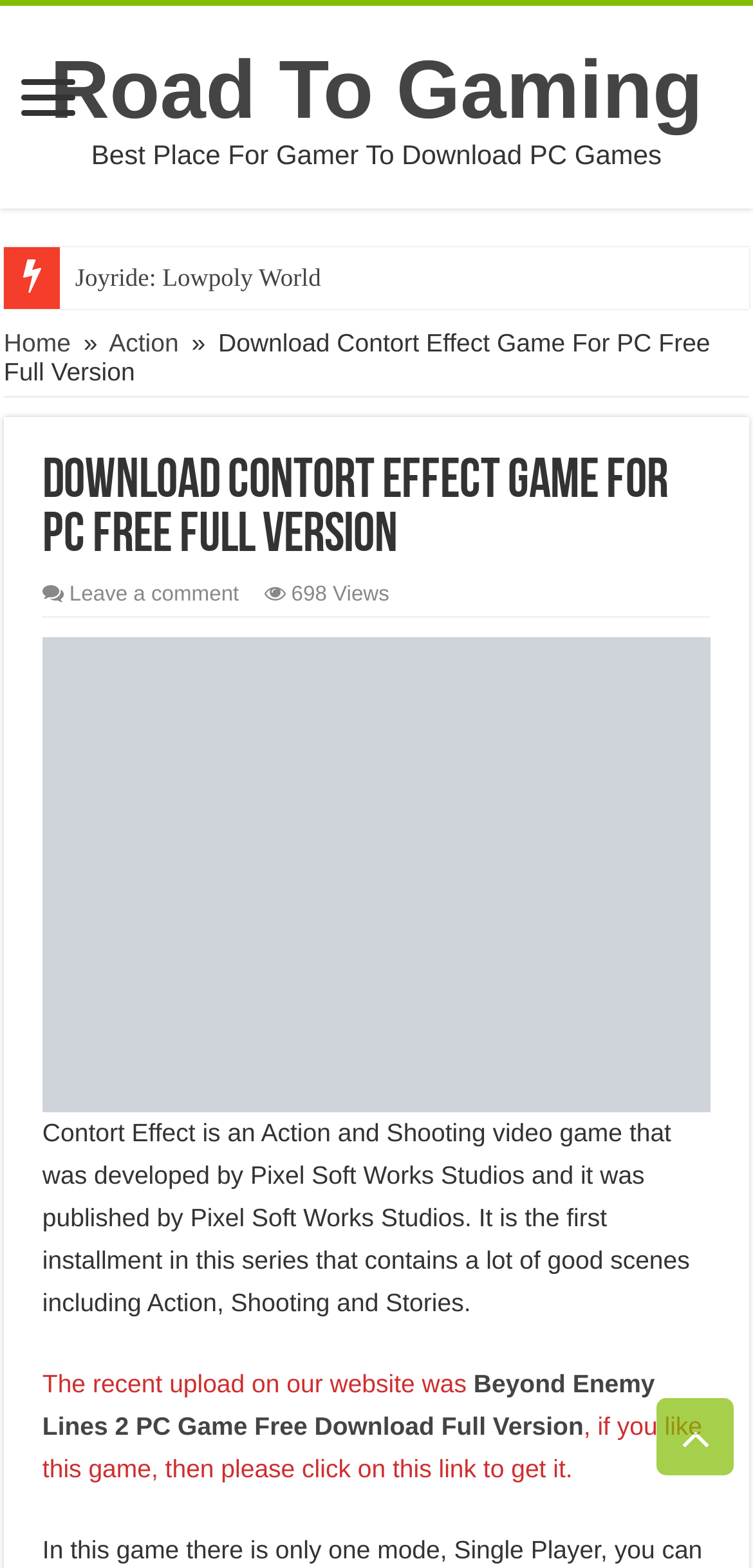Write a detailed summary of the webpage, including text, images, and layout.

This webpage is about downloading the Contort Effect game for PC. At the top, there is a heading that reads "Road To Gaming Best Place For Gamer To Download PC Games" with a link to "Road To Gaming" on the right side. Below this heading, there are several links to other games, including "Joyride: Lowpoly World", "Bodycam", "TEKKEN 8", "Dead Space 2", "DownTheDead", and "Need For Speed Unbound", all aligned horizontally.

On the left side, there is a link to "Home" and a static text "»" next to it. On the right side of these elements, there is a link to "Action". Below these elements, there is a heading that reads "Download Contort Effect Game For PC Free Full Version" with a link to "Leave a comment" on the right side. Next to the link, there is a static text that reads "698 Views".

Below the heading, there is a large image of the Contort Effect game, taking up most of the width of the page. Under the image, there is a paragraph of text that describes the game, stating that it is an Action and Shooting video game developed by Pixel Soft Works Studios. The text also mentions that the game contains good scenes including Action, Shooting, and Stories.

Following the game description, there is a static text that reads "The recent upload on our website was" and a link to "Beyond Enemy Lines 2 PC Game Free Download Full Version" next to it. The link opens in a new tab. Finally, there is a static text that encourages users to click on the link if they like the game.

At the very bottom of the page, there is a generic element labeled "Scroll To Top" on the right side.